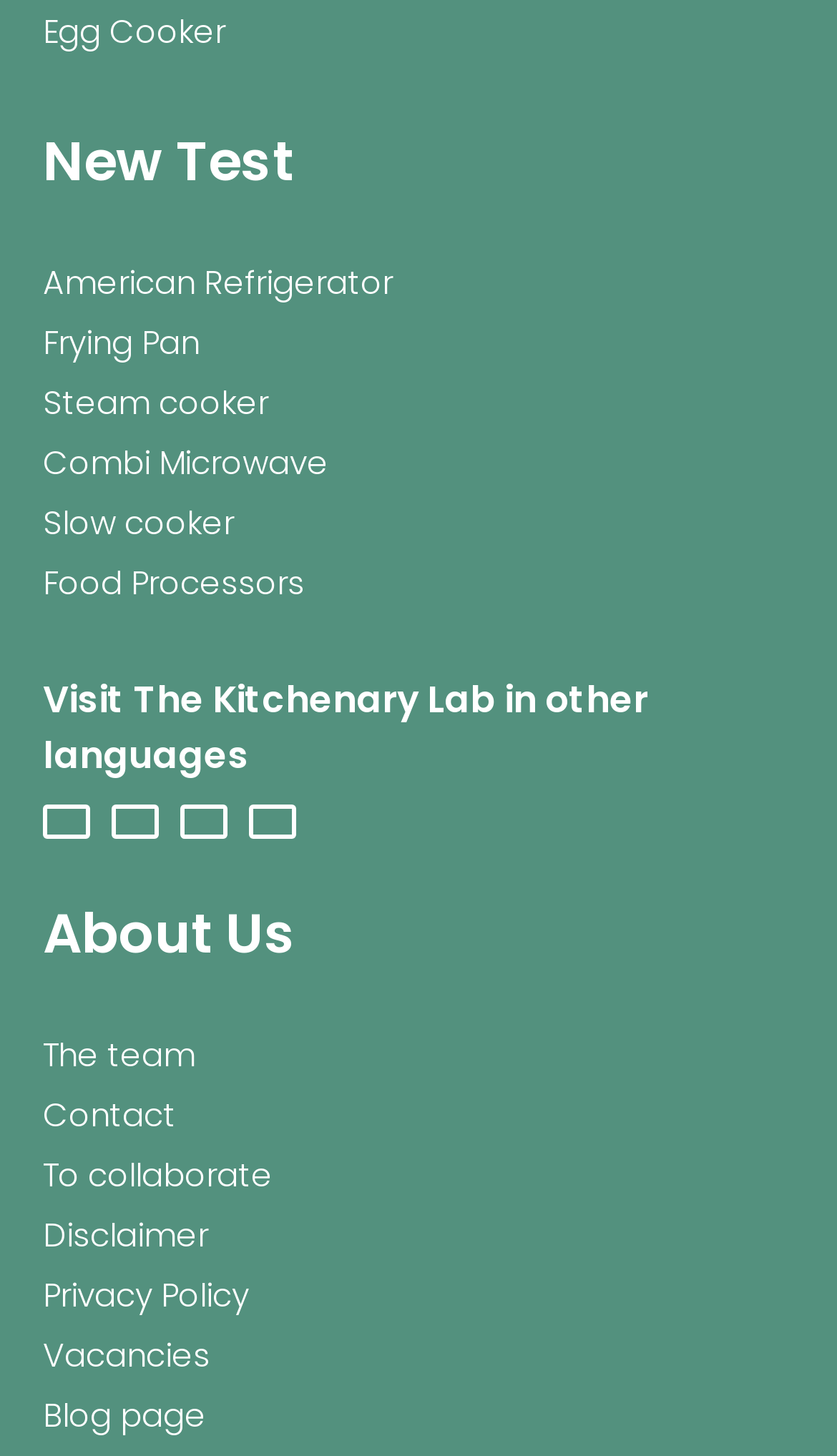Locate the bounding box coordinates of the element you need to click to accomplish the task described by this instruction: "Read about the team".

[0.051, 0.709, 0.233, 0.74]